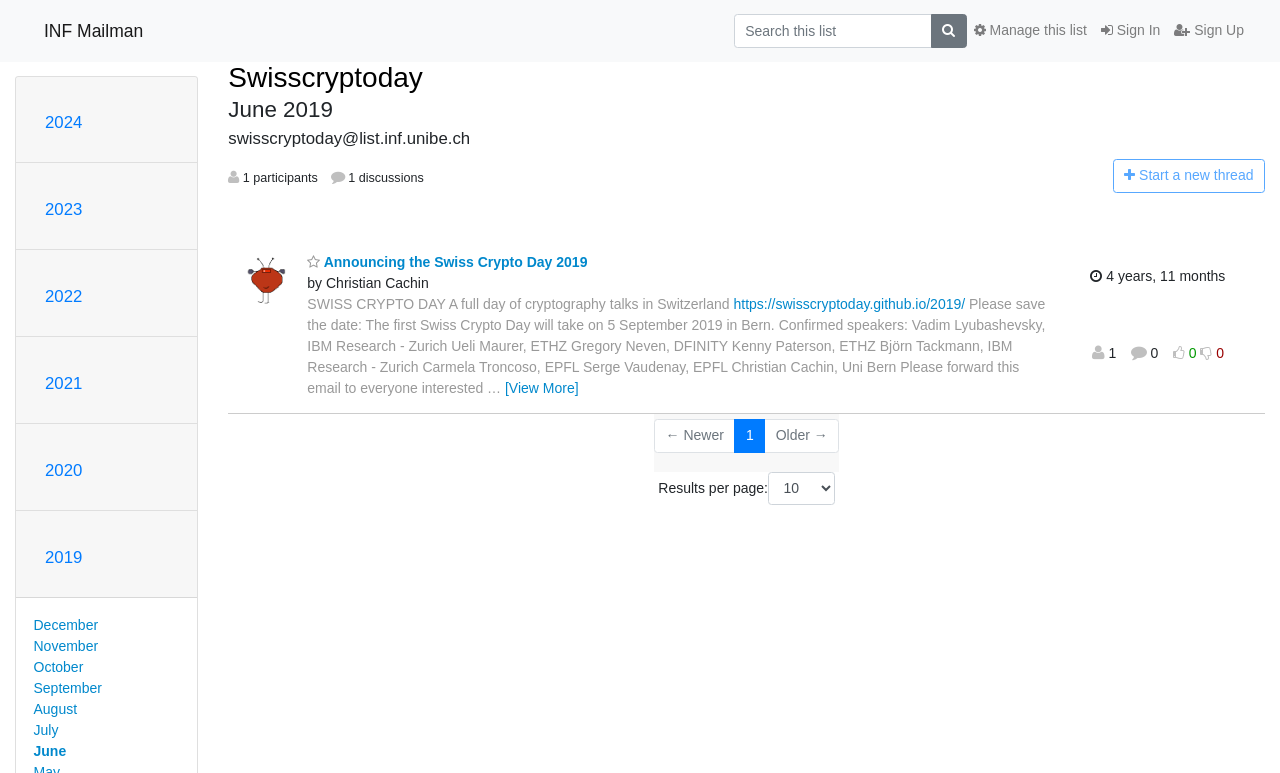Please provide a comprehensive answer to the question below using the information from the image: What is the date of the event?

I found the answer by looking at the StaticText 'Please save the date: The first Swiss Crypto Day will take on 5 September 2019 in Bern.' which mentions the date of the event.